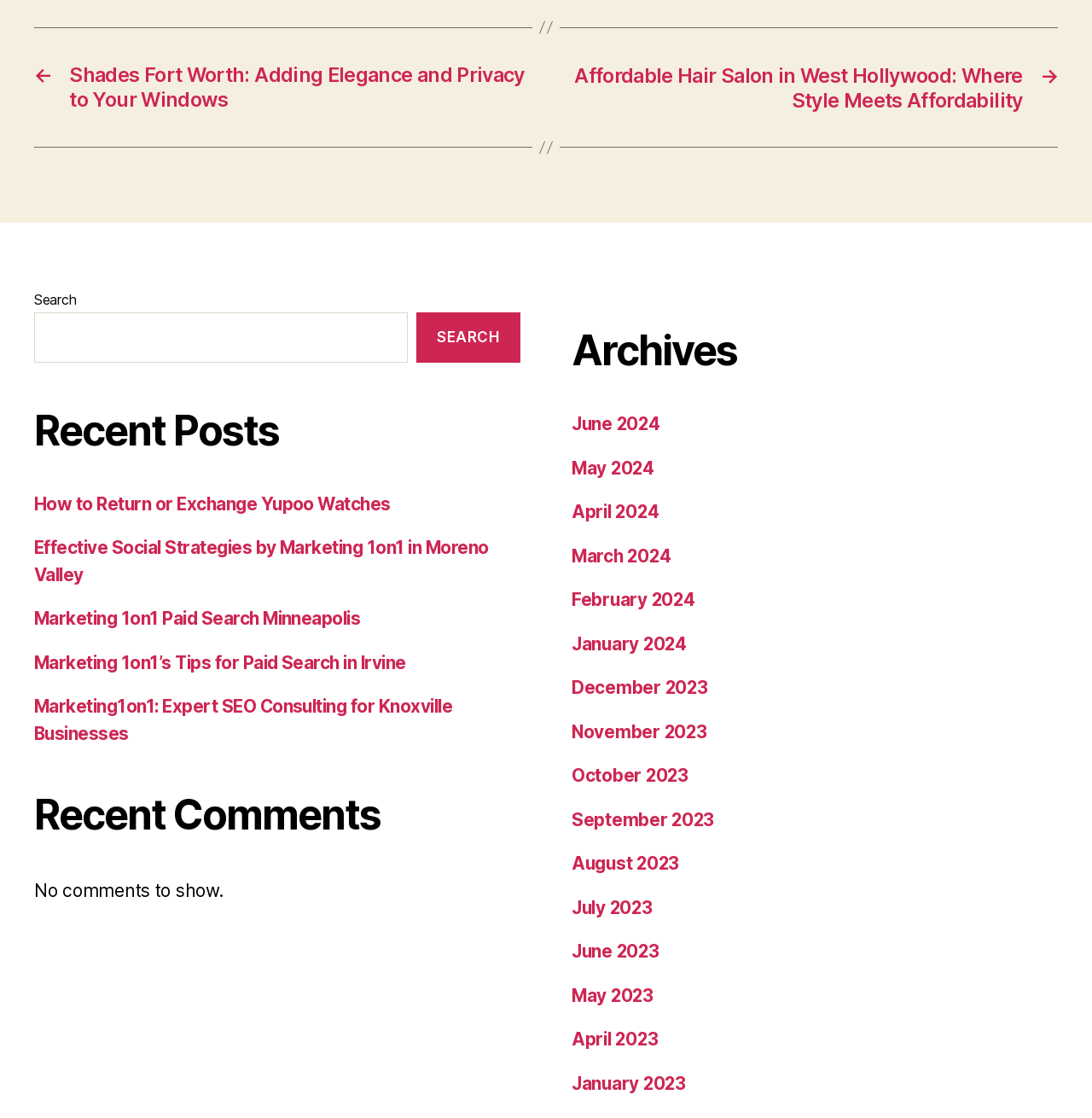Identify the bounding box coordinates of the specific part of the webpage to click to complete this instruction: "Read the post 'How to Return or Exchange Yupoo Watches'".

[0.031, 0.44, 0.363, 0.459]